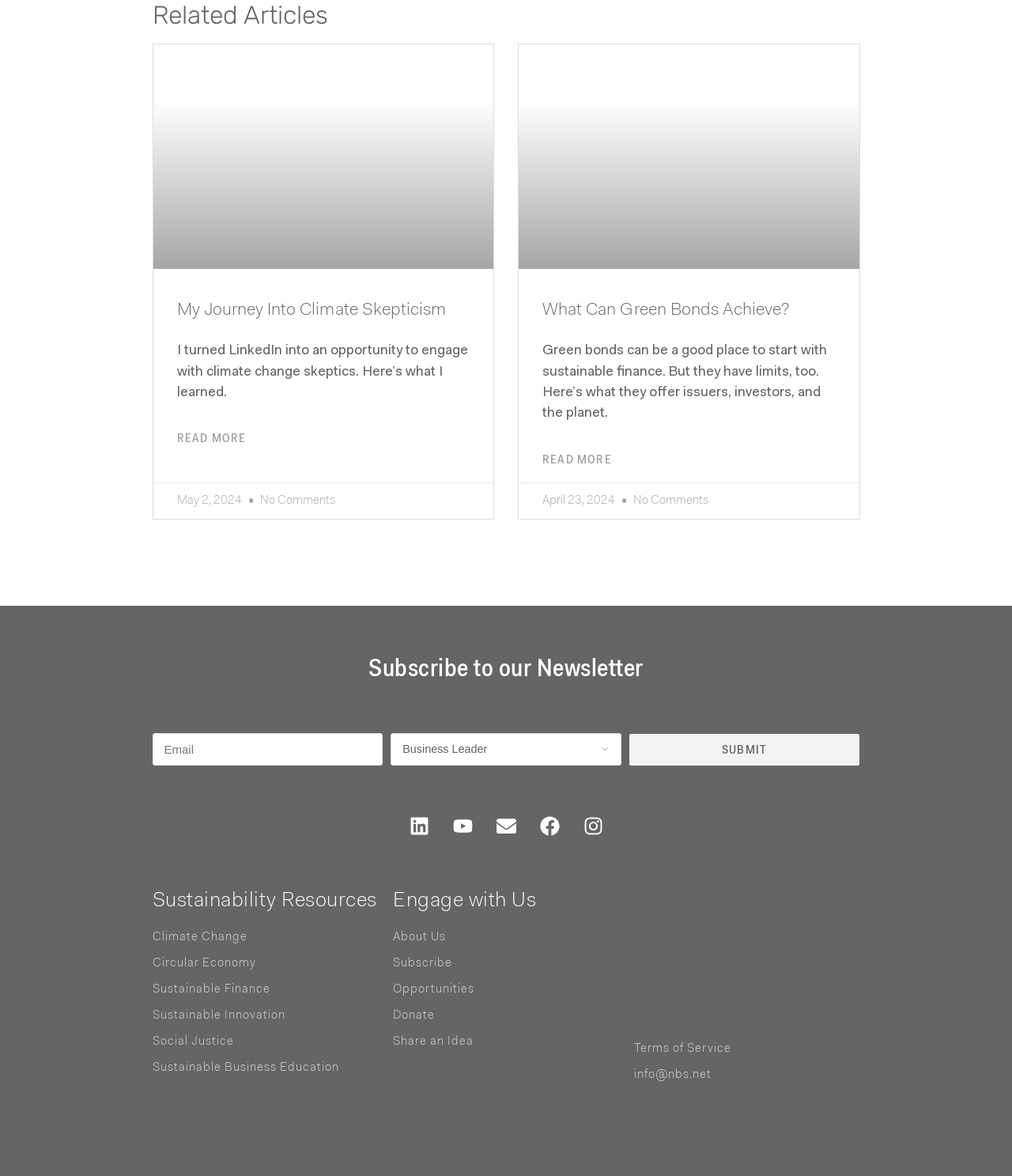Using the description "What Can Green Bonds Achieve?", predict the bounding box of the relevant HTML element.

[0.536, 0.257, 0.78, 0.271]